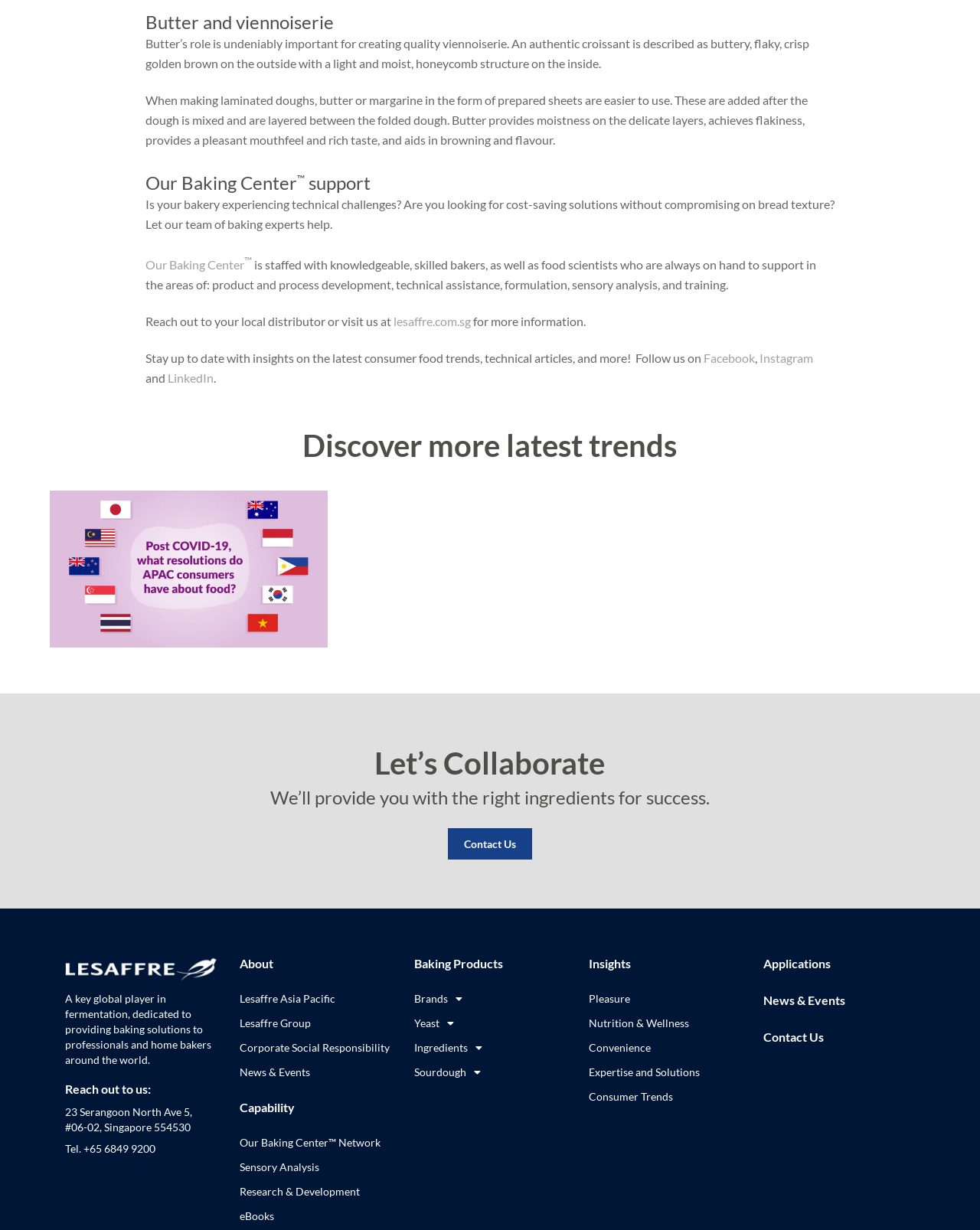Provide a brief response to the question below using one word or phrase:
How can I get in touch with Lesaffre?

Visit lesaffre.com.sg or contact local distributor